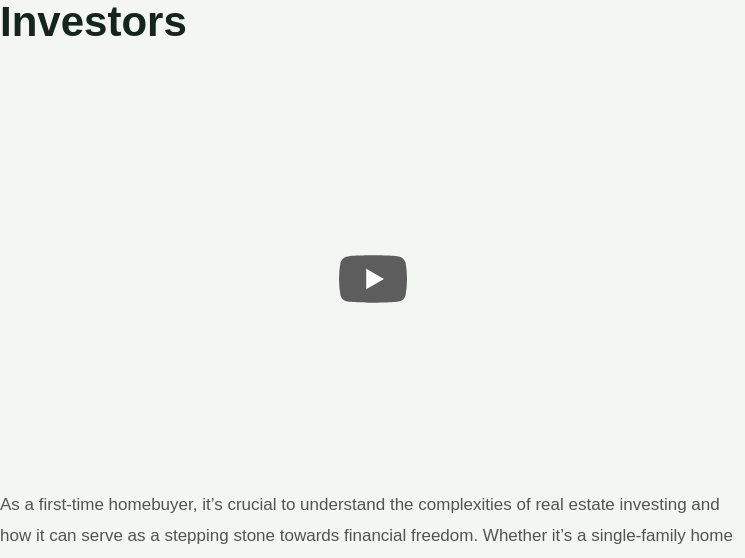Provide a comprehensive description of the image.

This image features a YouTube video element, prominently displayed as part of a section aimed at first-time investors in the real estate market. The video serves as a resource for homebuyers, elaborating on the intricacies of real estate investing and its potential to pave the way toward financial independence. Positioned below the heading "Considerations for First-Time Investors," the video is designed to engage viewers and provide insights into selecting the right type of property, whether a single-family home or a duplex, summarizing key considerations crucial for making informed investment decisions.